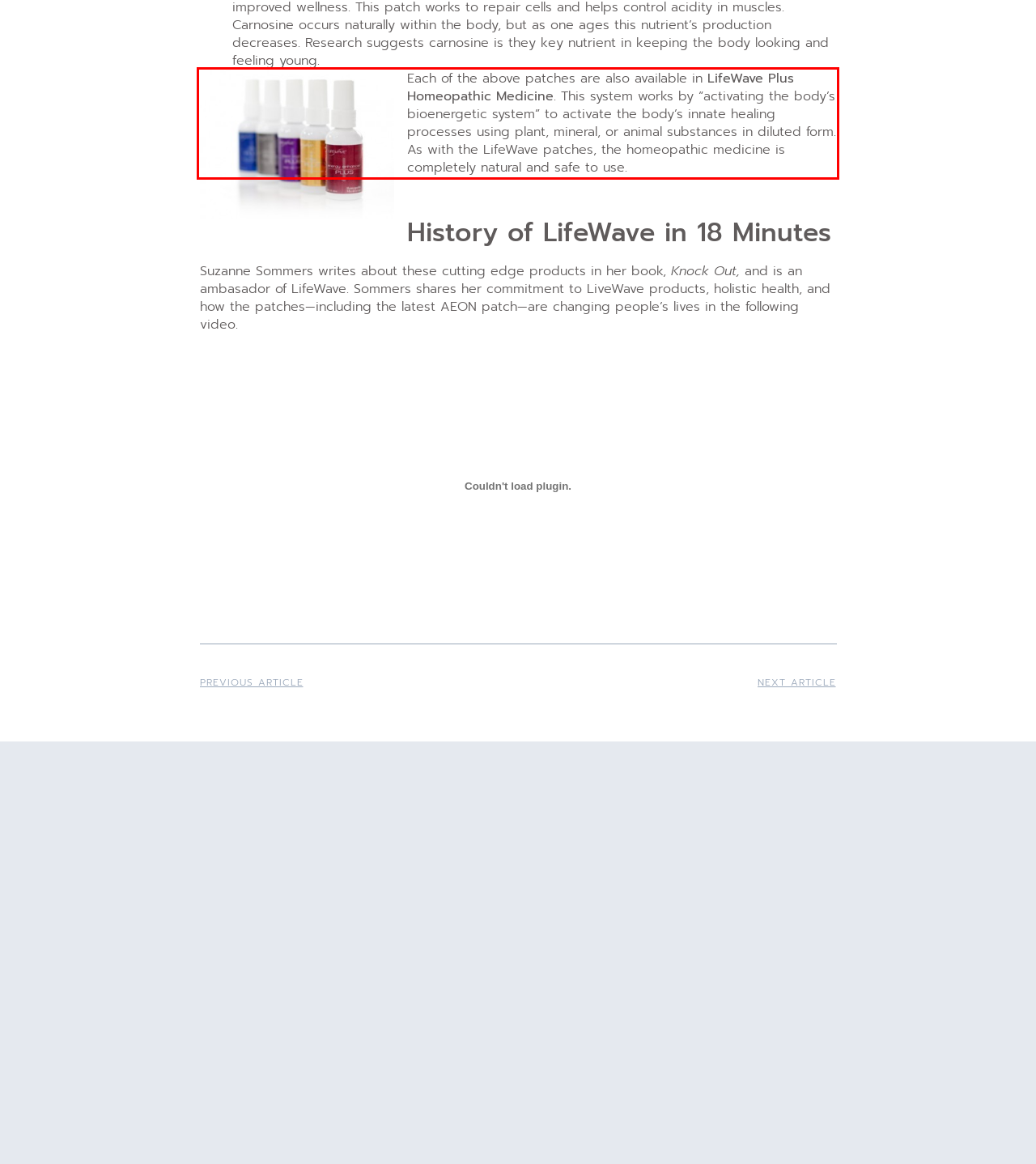You are presented with a screenshot containing a red rectangle. Extract the text found inside this red bounding box.

Each of the above patches are also available in LifeWave Plus Homeopathic Medicine. This system works by “activating the body’s bioenergetic system” to activate the body’s innate healing processes using plant, mineral, or animal substances in diluted form. As with the LifeWave patches, the homeopathic medicine is completely natural and safe to use.